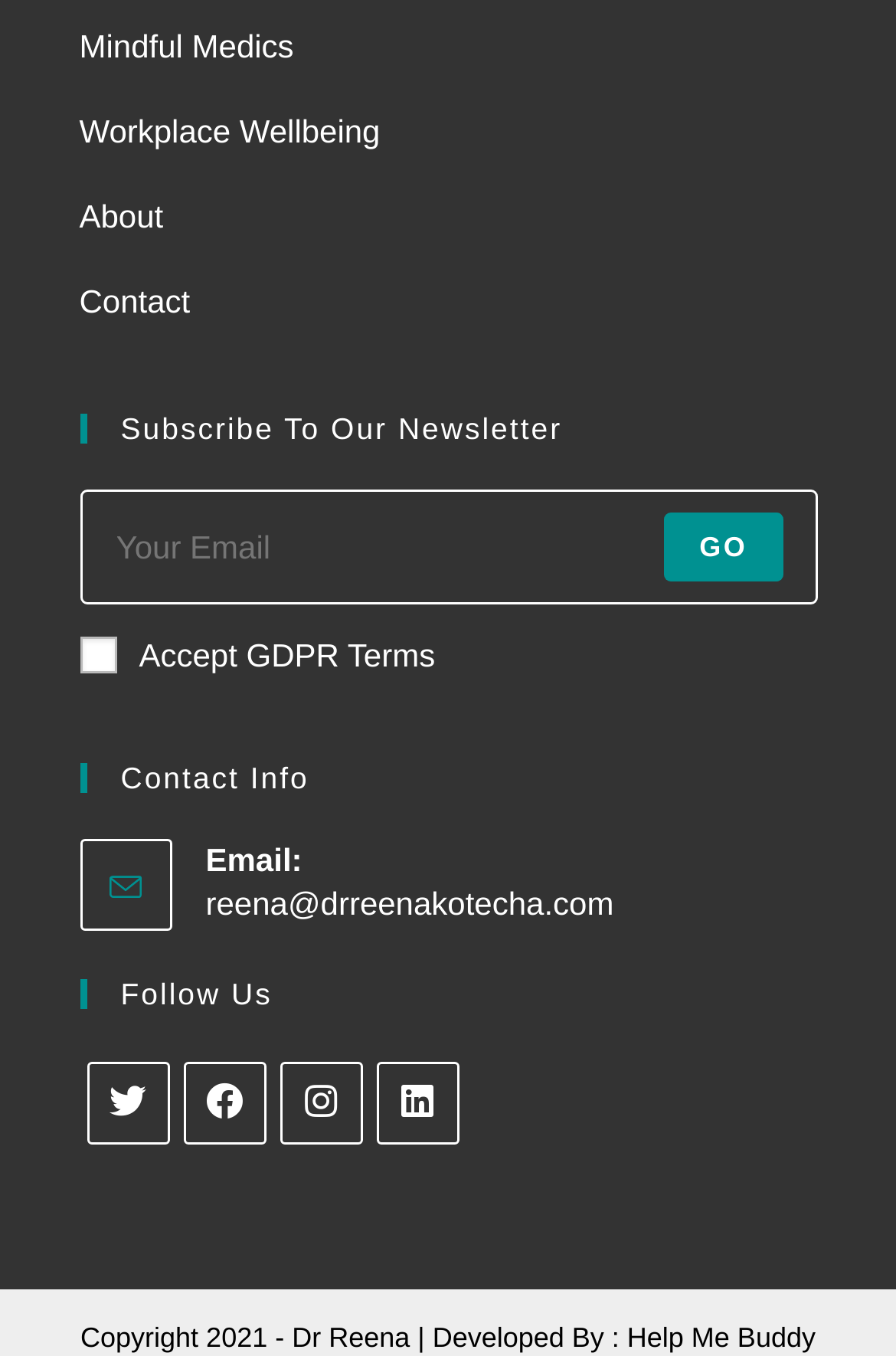How many social media platforms are listed?
Answer the question in a detailed and comprehensive manner.

Under the 'Follow Us' heading, there are four links to social media platforms: Twitter, Facebook, Instagram, and LinkedIn, indicating that there are four social media platforms listed.